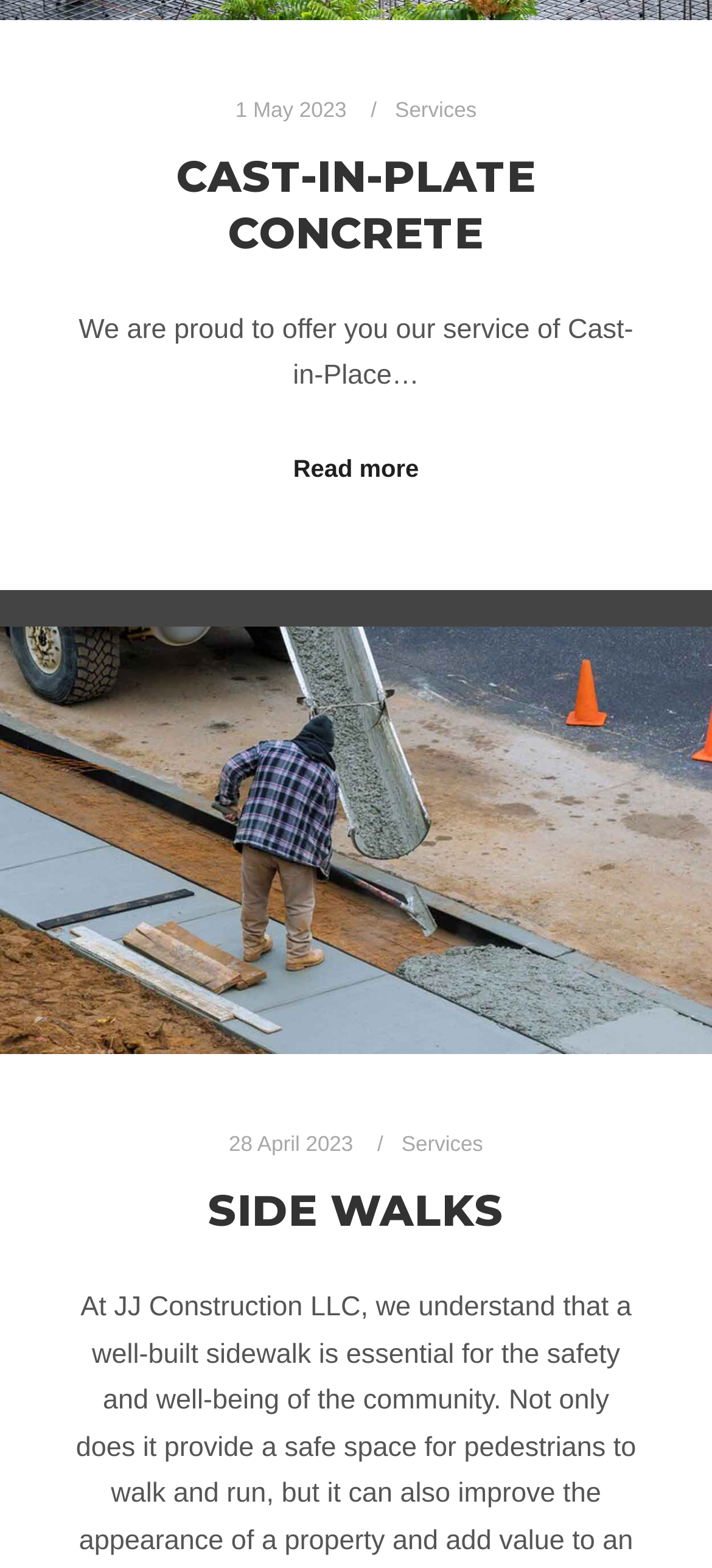Provide a one-word or short-phrase answer to the question:
What is the main service offered?

Cast-in-Place Concrete